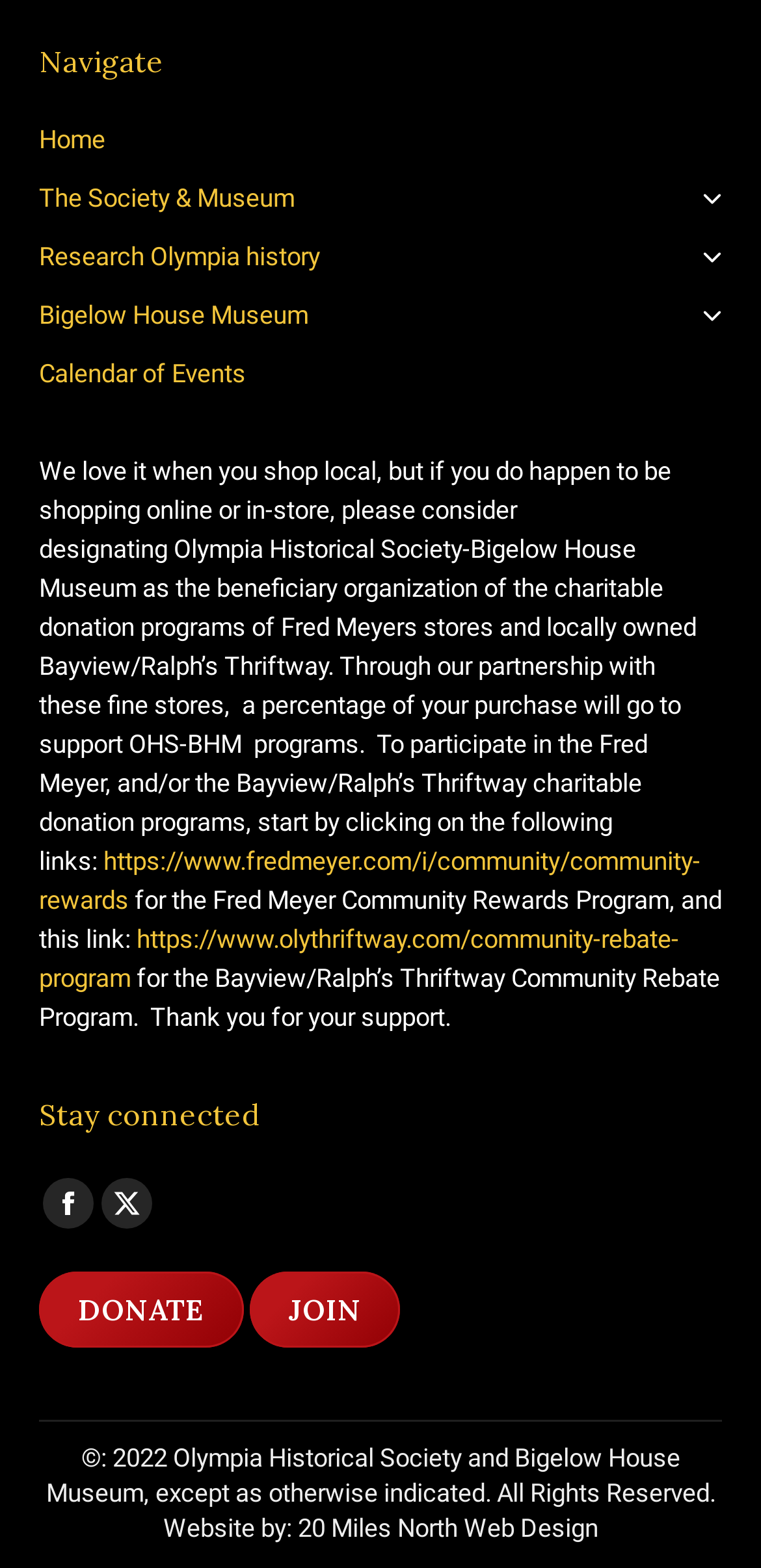Kindly determine the bounding box coordinates for the area that needs to be clicked to execute this instruction: "Check the Calendar of Events".

[0.051, 0.226, 0.949, 0.251]